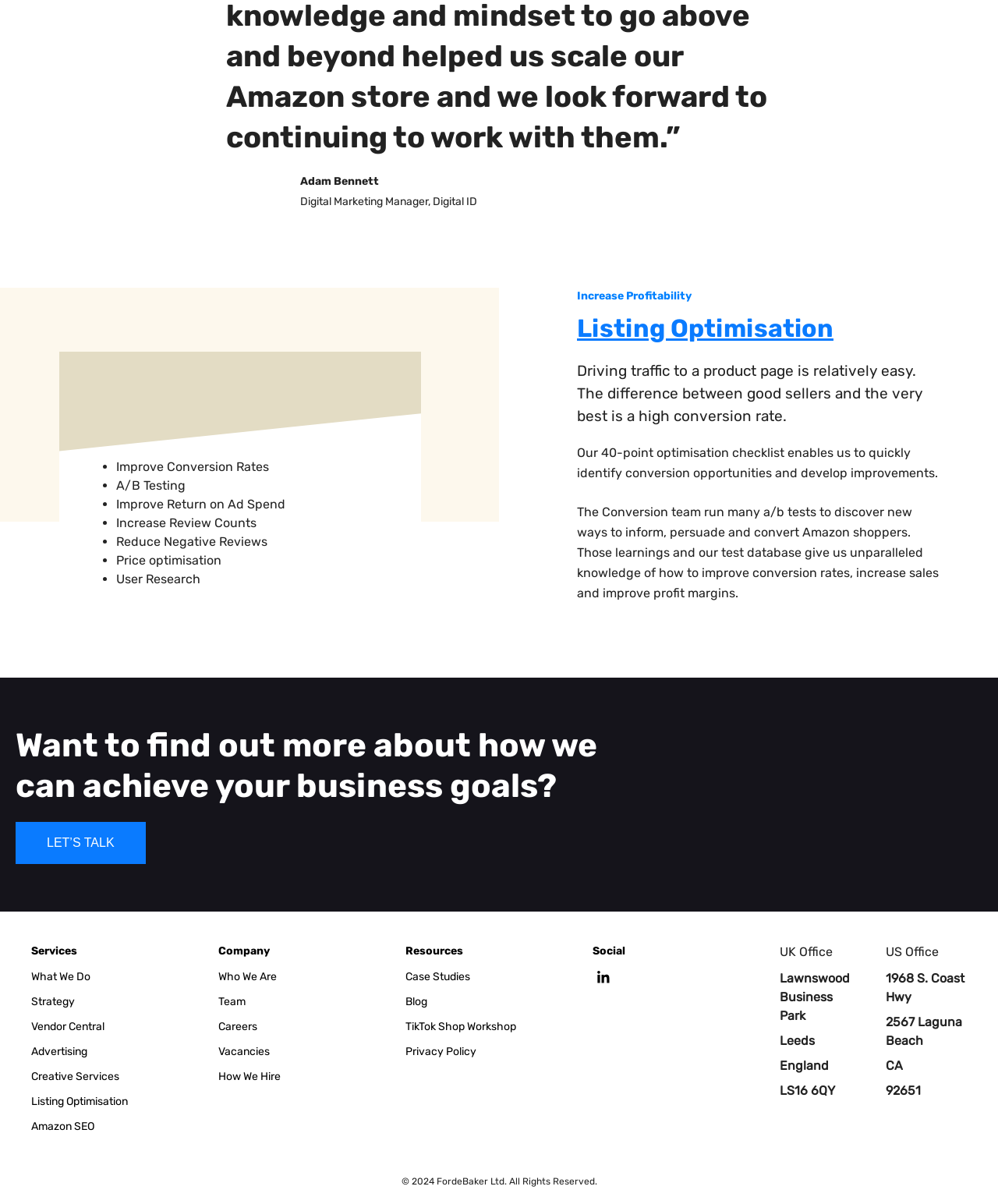Find the bounding box coordinates for the HTML element described as: "Where to buy". The coordinates should consist of four float values between 0 and 1, i.e., [left, top, right, bottom].

None